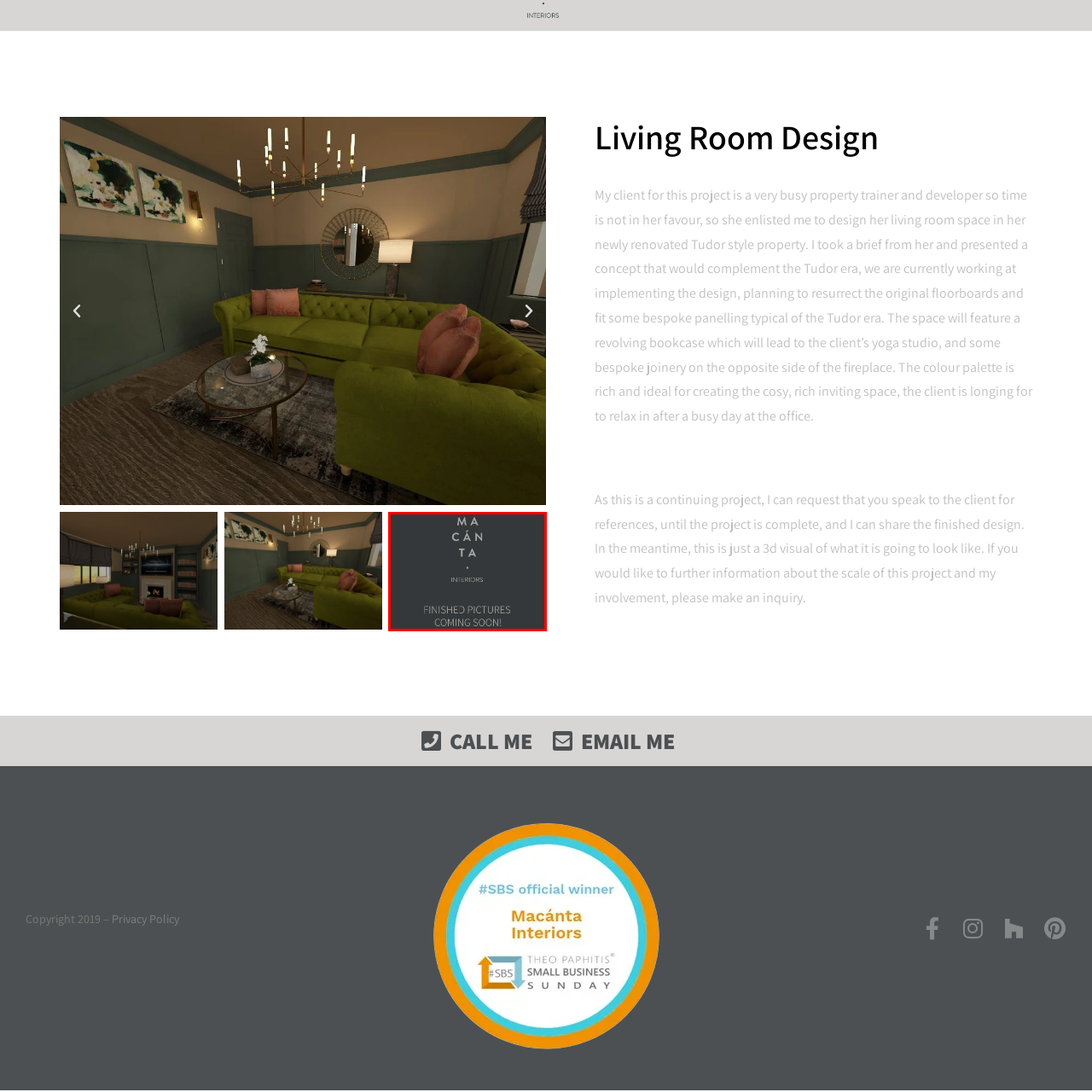Give an elaborate description of the visual elements within the red-outlined box.

The image features a stylish, modern graphic for a design project. At the top, the text "MACÁNTA INTERIORS" is displayed in an elegant, uppercase font, emphasizing a contemporary aesthetic. Below this, in a lighter typeface, the phrase "FINISHED PICTURES COMING SOON!" indicates that the project is still in progress, generating anticipation for the forthcoming visuals. The background is a dark color, enhancing the sophistication of the design. This image serves as a teaser for the interior design work being showcased, hinting at a meticulous approach to creating a refined living space that resonates with the client's vision.